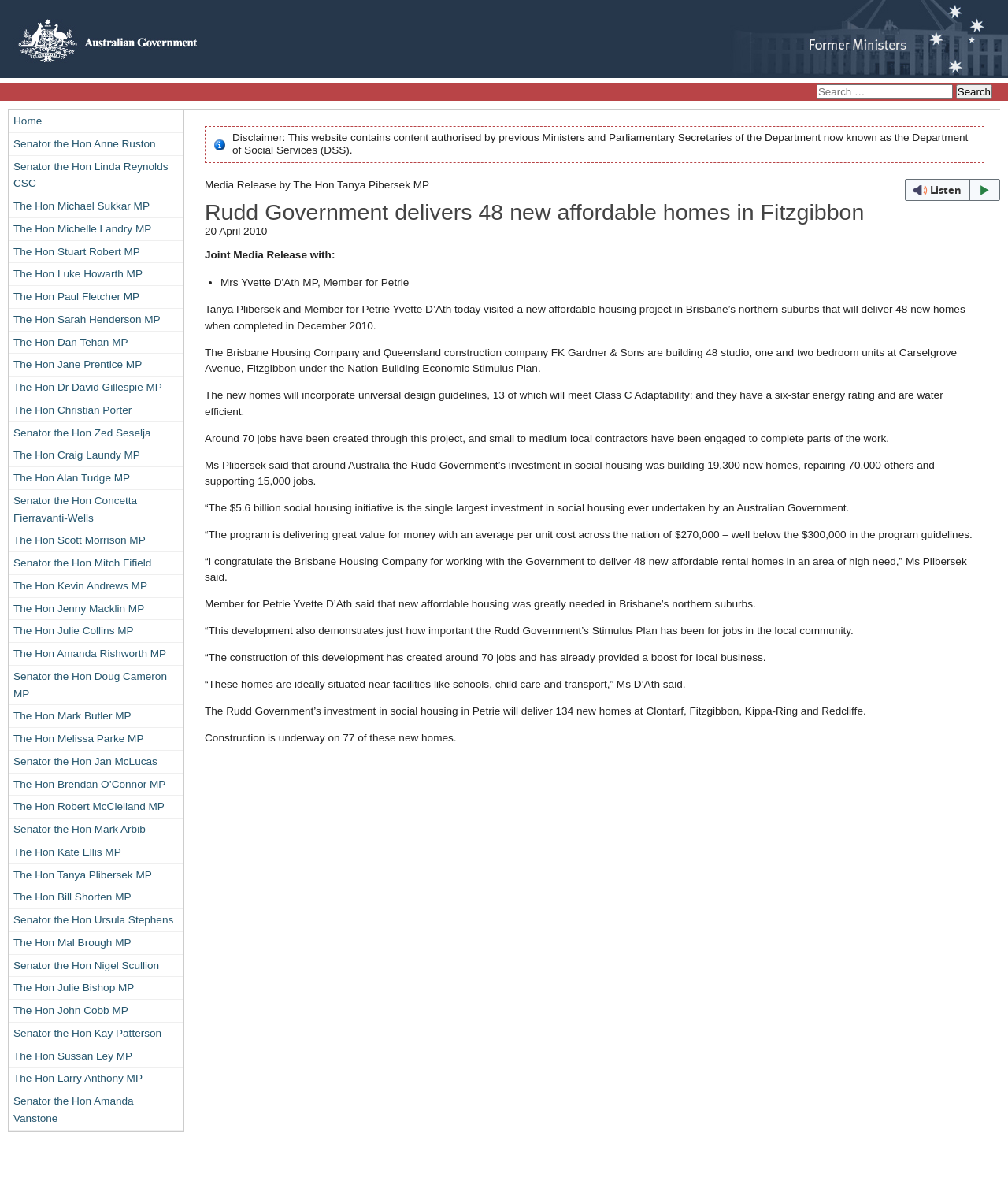Describe every aspect of the webpage in a detailed manner.

This webpage is about the Rudd Government's delivery of 48 new affordable homes in Fitzgibbon, Brisbane. At the top of the page, there is a search bar and a navigation menu with links to various government officials. Below the navigation menu, there is a disclaimer stating that the website contains content authorized by previous ministers and parliamentary secretaries.

The main content of the page is an article about the Rudd Government's investment in social housing. The article is headed by a title "Rudd Government delivers 48 new affordable homes in Fitzgibbon" and is accompanied by a date "20 April 2010". The article is divided into several paragraphs, each describing the details of the project, including the number of homes, their features, and the benefits of the project.

There are 34 paragraphs in total, with most of them being static text. The text describes the project's details, such as the number of homes, their features, and the benefits of the project. There are also quotes from government officials, including Tanya Plibersek and Yvette D'Ath, discussing the importance of the project and its impact on the local community.

On the right side of the page, there is a button to listen to the article with webReader. At the bottom of the page, there is a list of links to various government officials, including ministers and parliamentary secretaries.